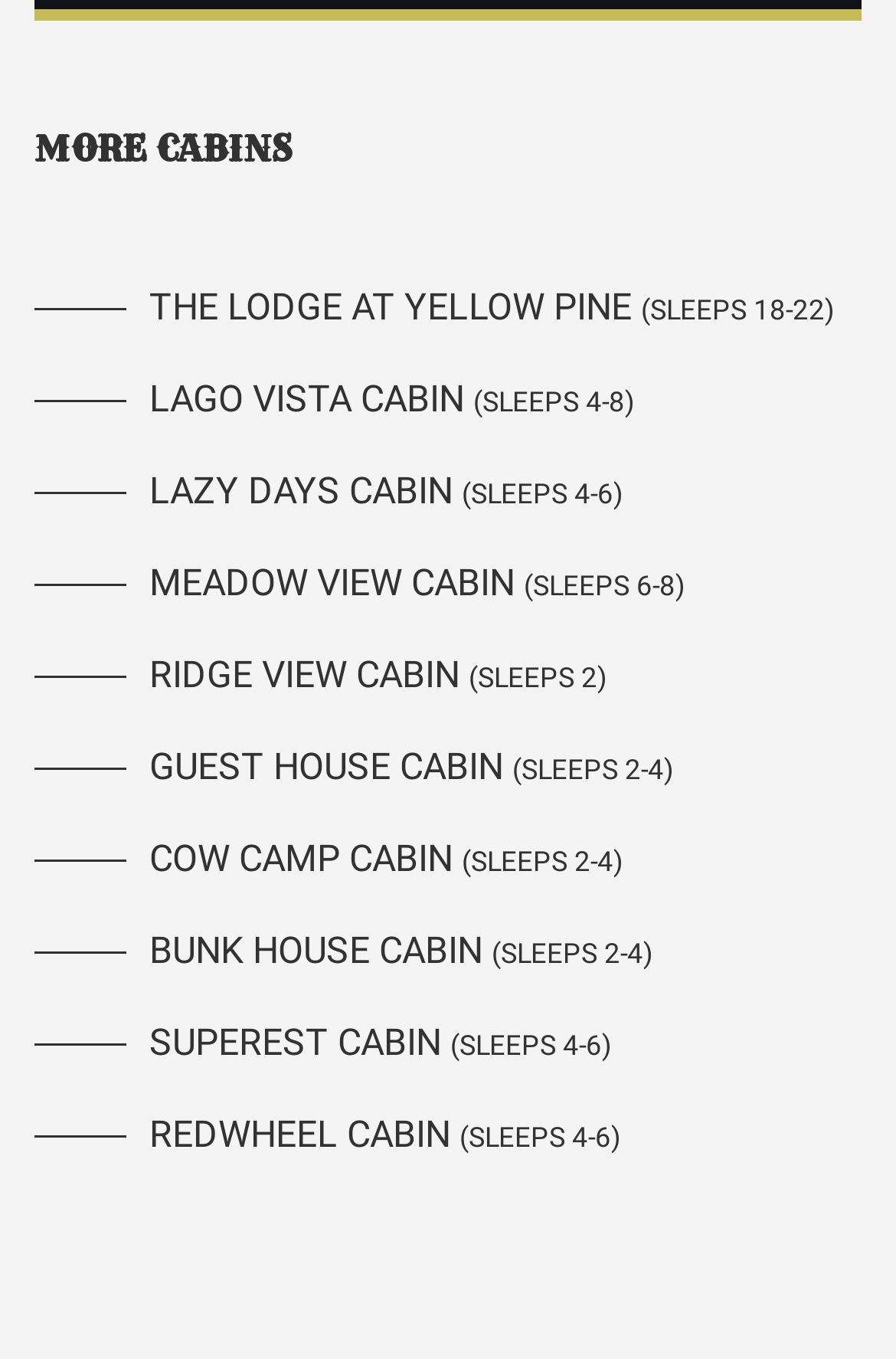Determine the bounding box coordinates of the clickable element necessary to fulfill the instruction: "check LAZY DAYS CABIN availability". Provide the coordinates as four float numbers within the 0 to 1 range, i.e., [left, top, right, bottom].

[0.038, 0.323, 0.695, 0.391]